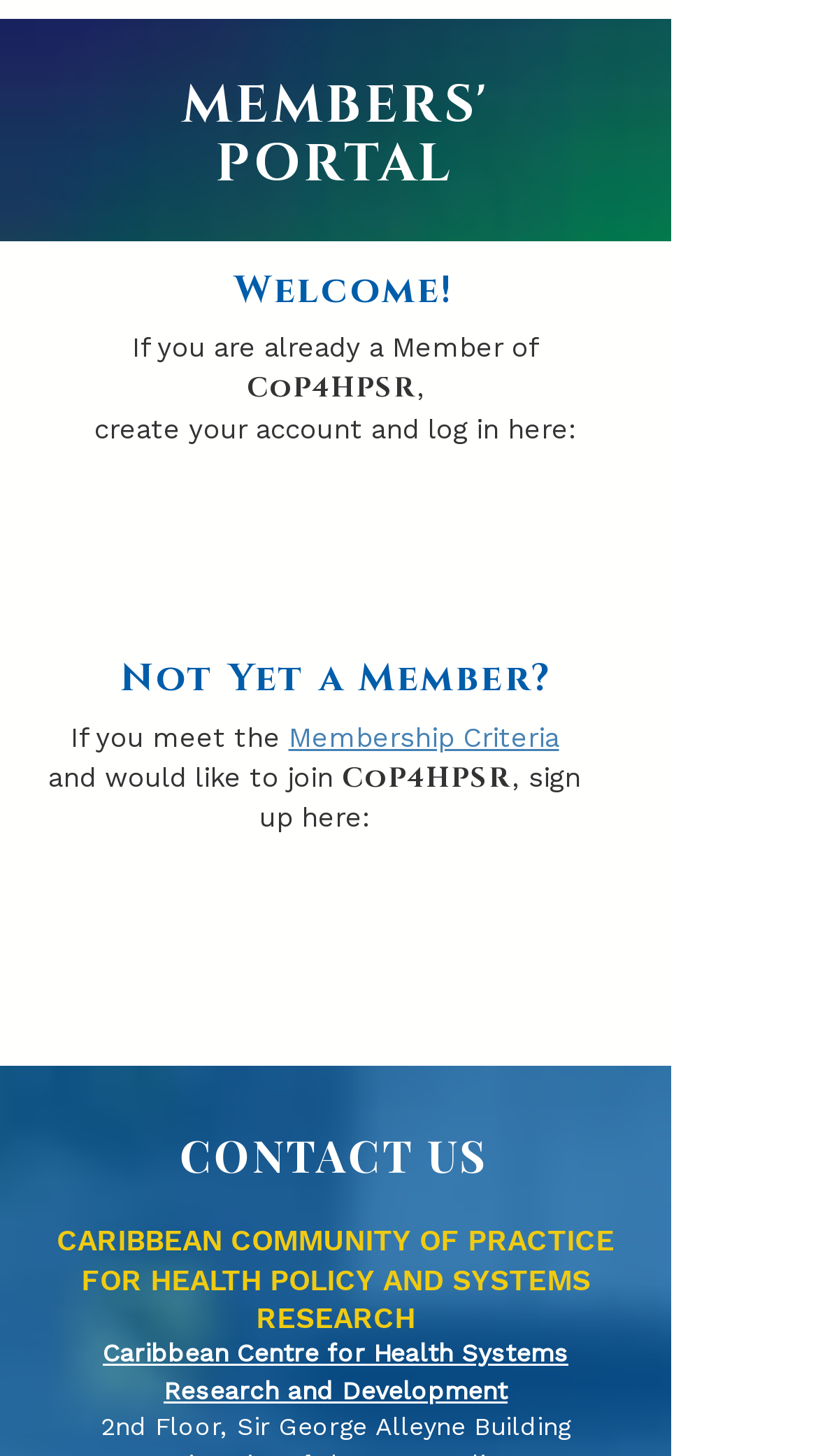Find the bounding box coordinates for the UI element that matches this description: "JOIN NOW".

[0.2, 0.596, 0.61, 0.653]